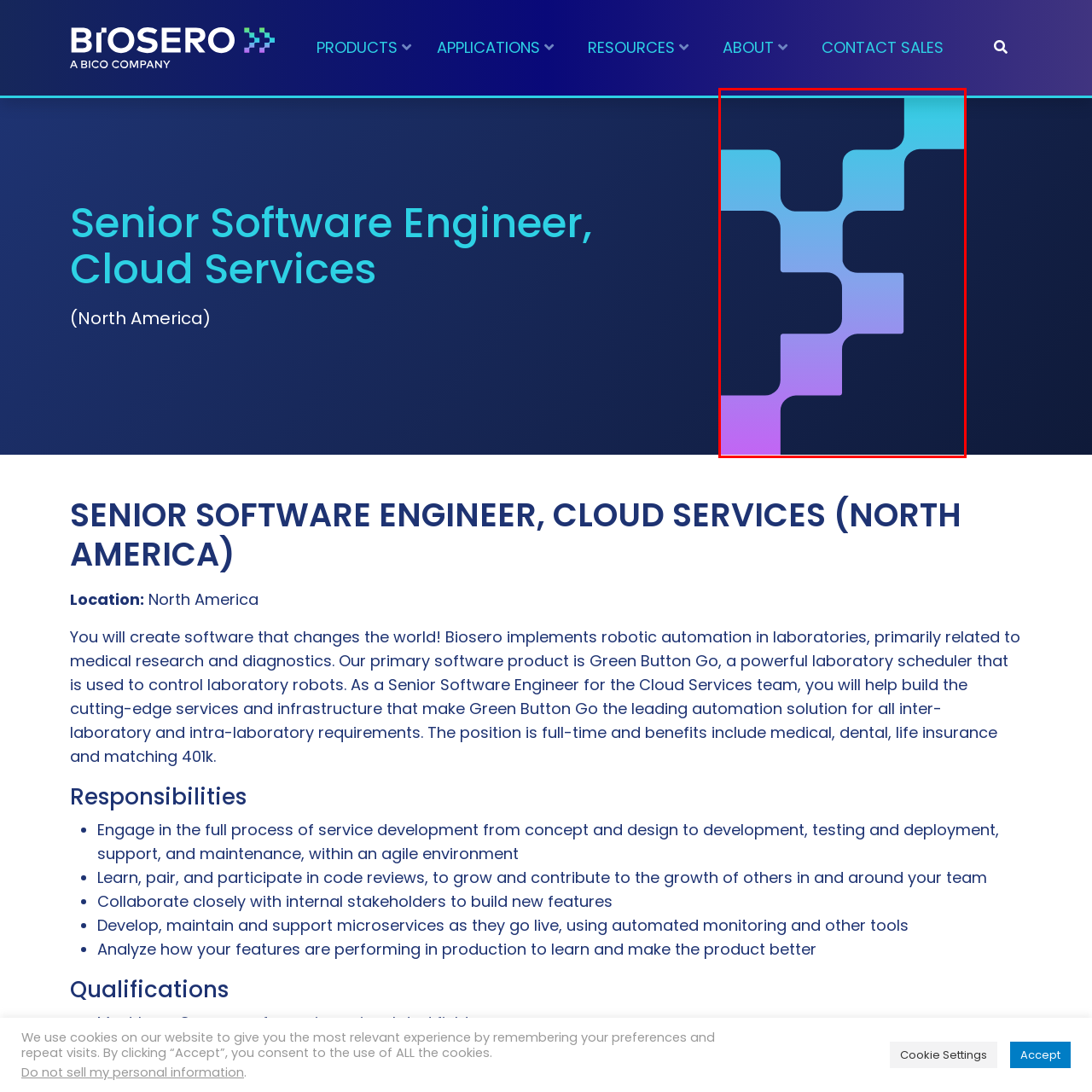What is the background of the image?
Pay attention to the section of the image highlighted by the red bounding box and provide a comprehensive answer to the question.

According to the caption, the geometric shapes weave together against a dark background, implying that the background is a dark color that provides contrast to the shapes.